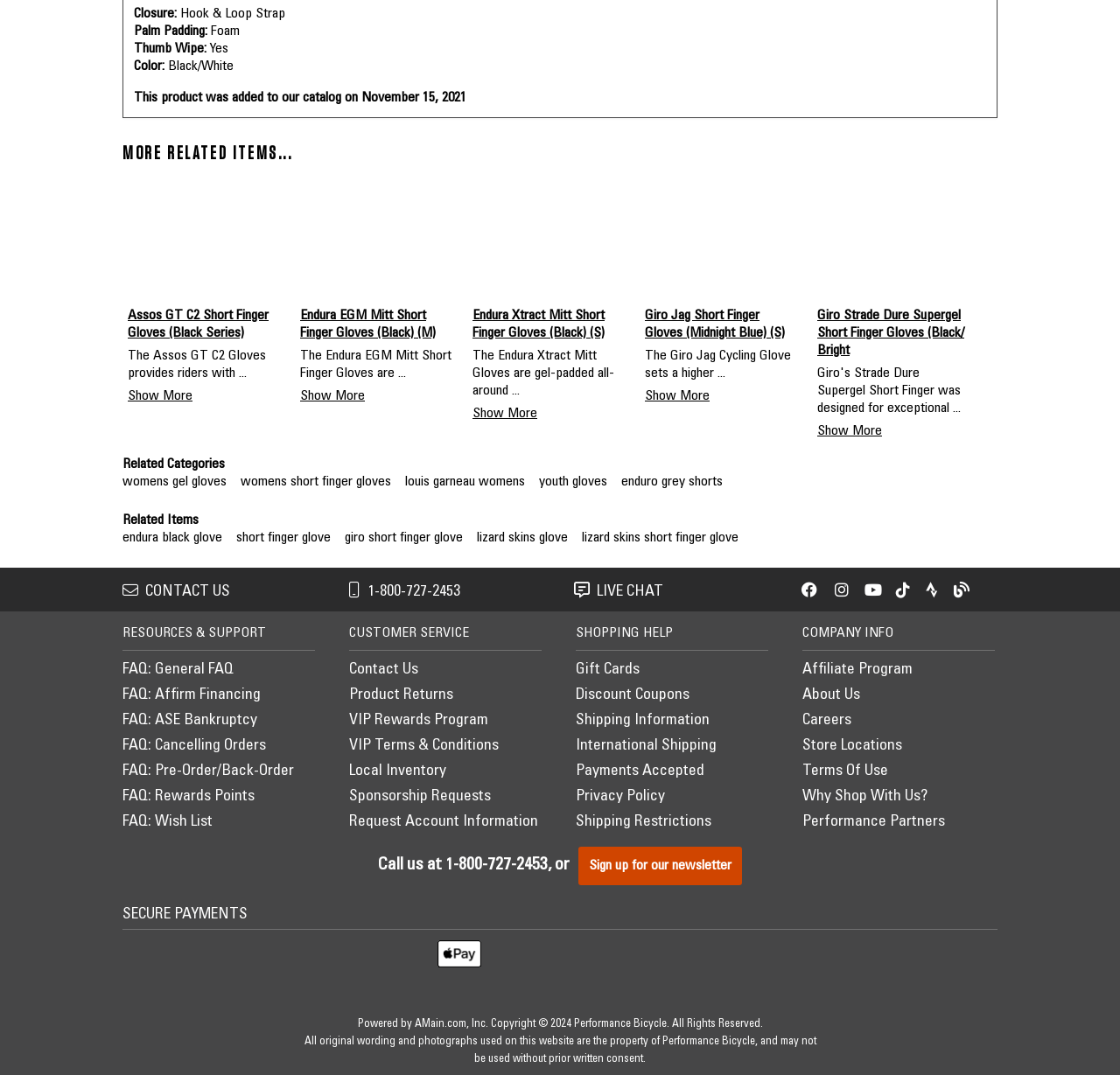Locate the bounding box coordinates of the element's region that should be clicked to carry out the following instruction: "View the 'Saturday Night Jazz at kj's hideaway' event". The coordinates need to be four float numbers between 0 and 1, i.e., [left, top, right, bottom].

None